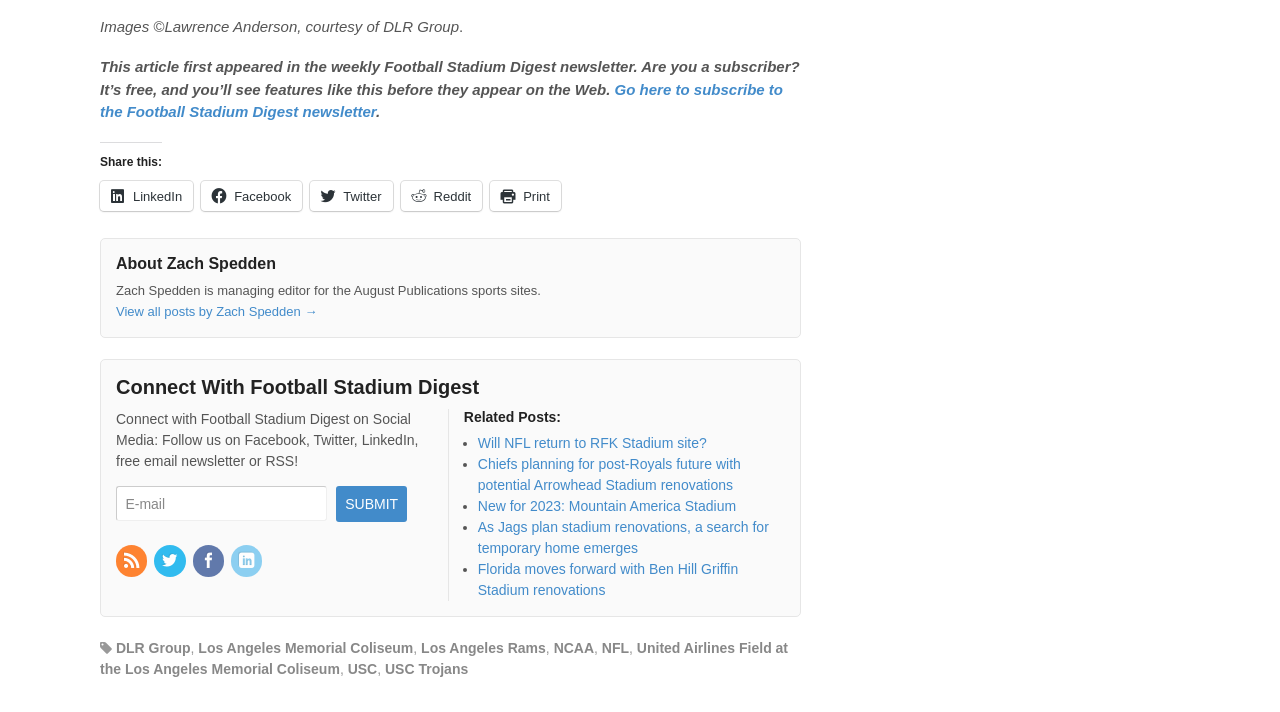Pinpoint the bounding box coordinates of the clickable area necessary to execute the following instruction: "Submit email". The coordinates should be given as four float numbers between 0 and 1, namely [left, top, right, bottom].

[0.263, 0.682, 0.318, 0.734]